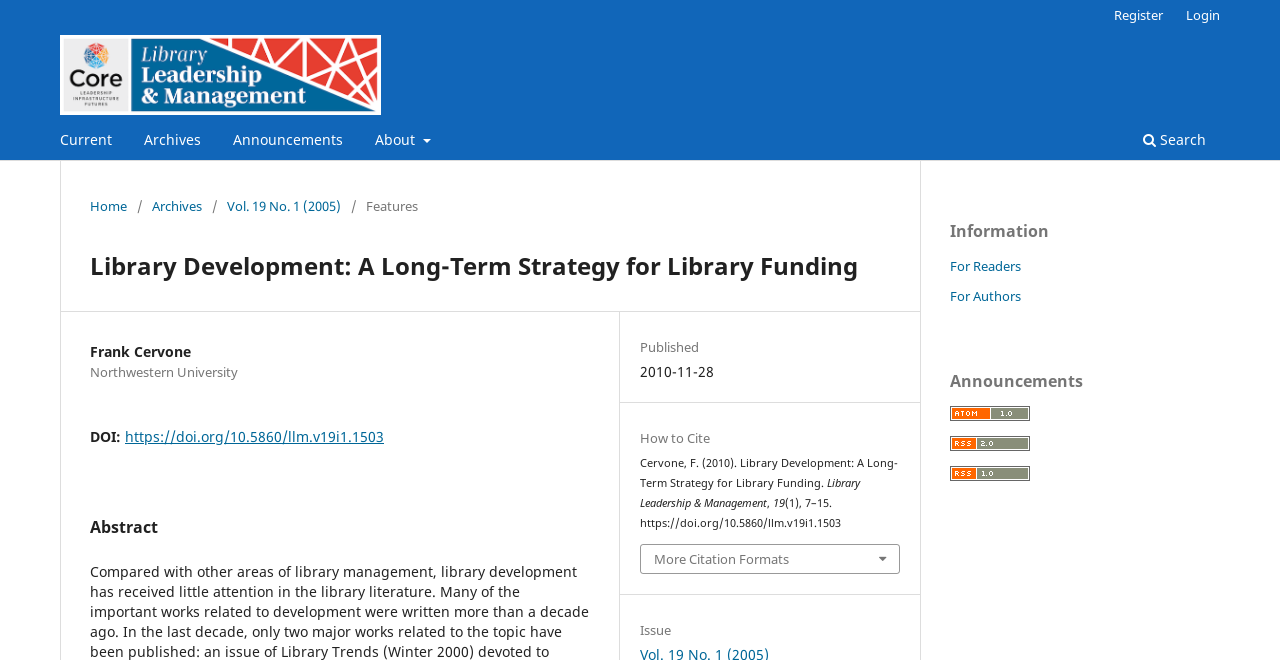Determine the bounding box coordinates of the clickable area required to perform the following instruction: "Search the website". The coordinates should be represented as four float numbers between 0 and 1: [left, top, right, bottom].

[0.888, 0.189, 0.948, 0.242]